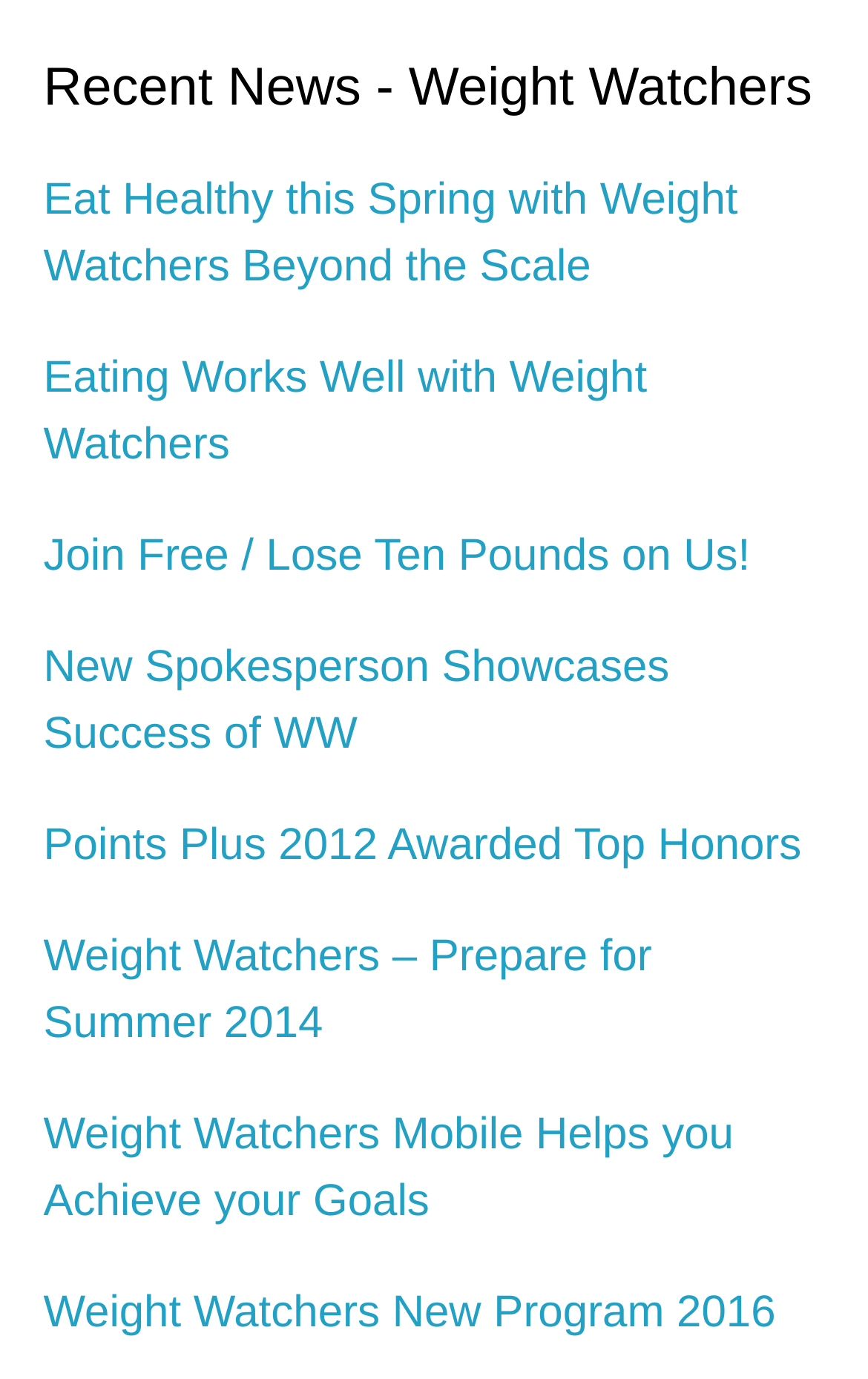Show the bounding box coordinates for the element that needs to be clicked to execute the following instruction: "Join Weight Watchers for free". Provide the coordinates in the form of four float numbers between 0 and 1, i.e., [left, top, right, bottom].

[0.05, 0.386, 0.864, 0.421]